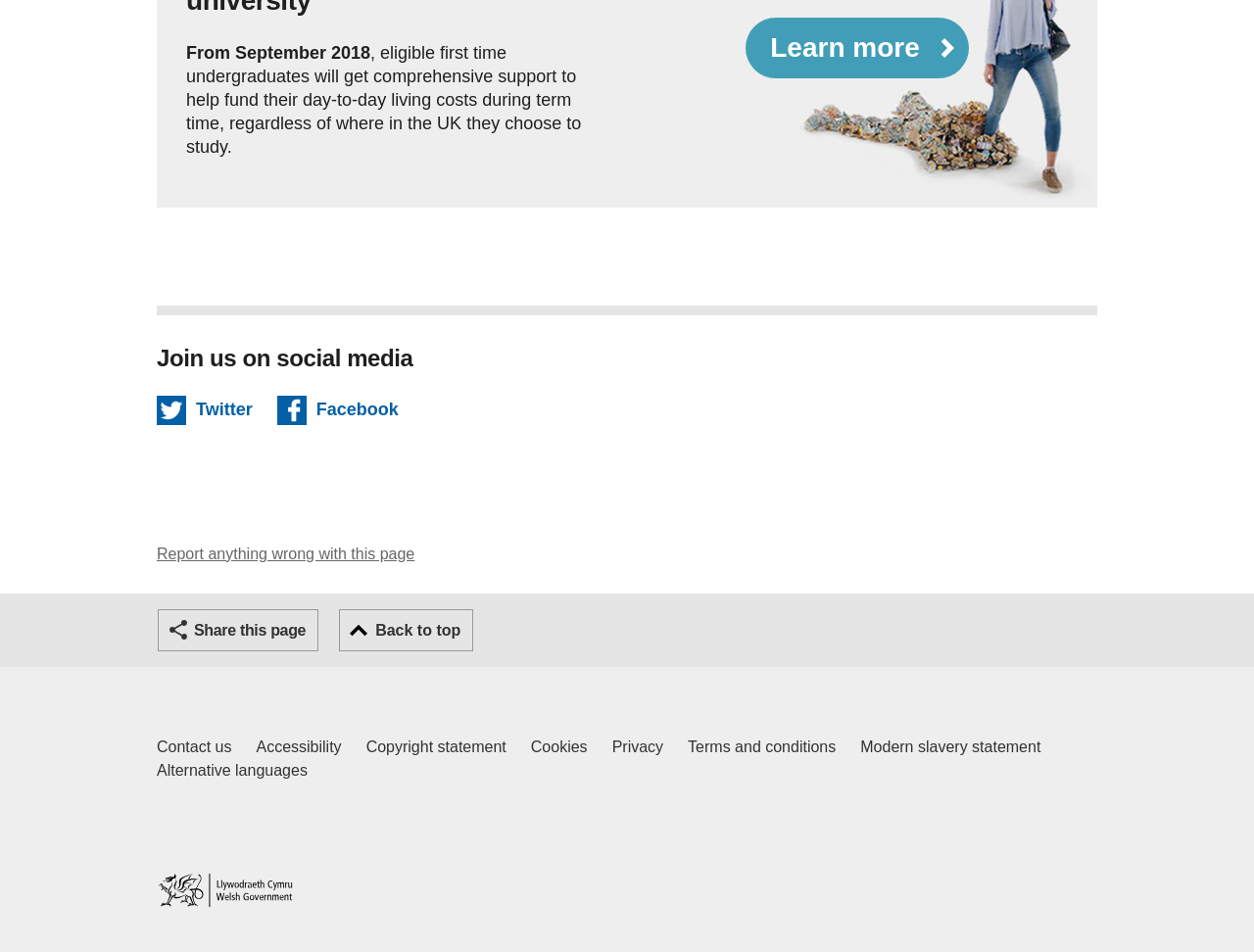What can users report on this page?
Examine the webpage screenshot and provide an in-depth answer to the question.

The webpage has a banner that says 'Report anything wrong with this page', indicating that users can report any issues or errors they find on the page.